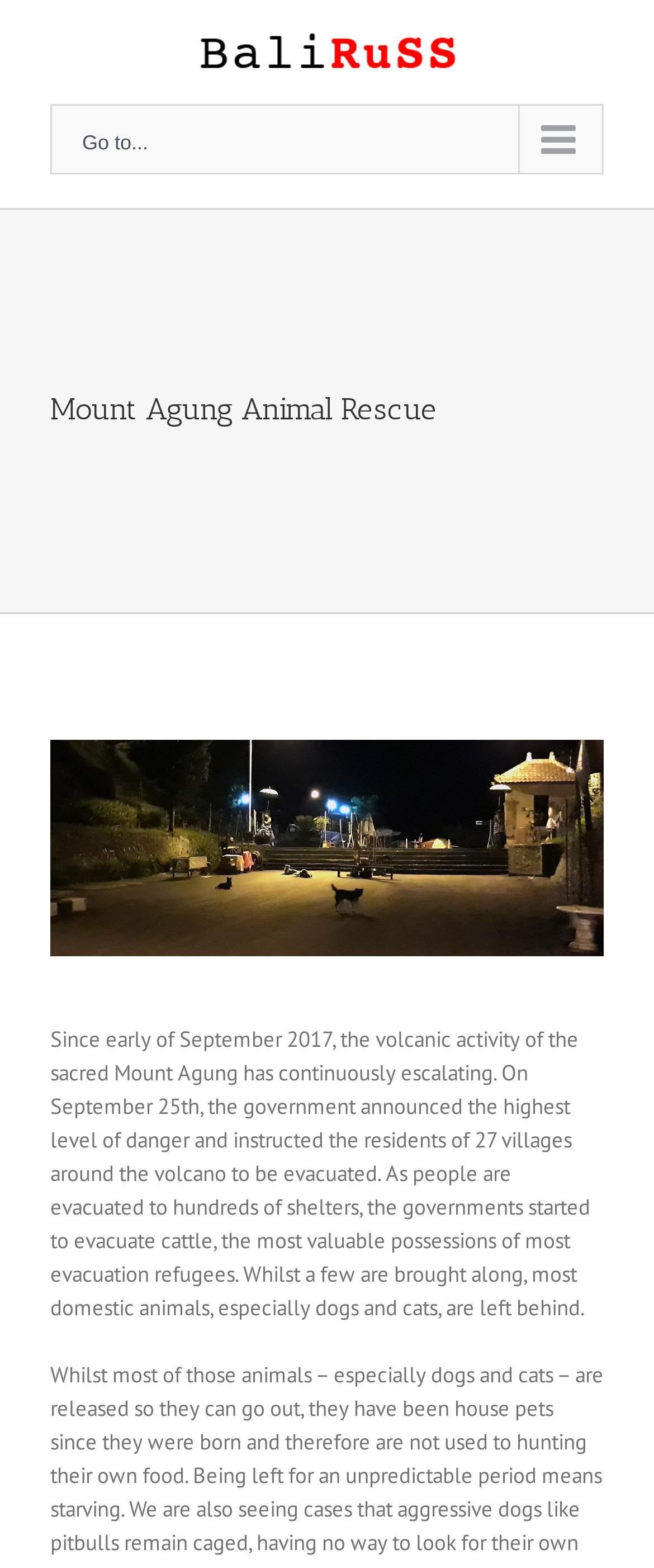Locate the bounding box coordinates for the element described below: "Go to...". The coordinates must be four float values between 0 and 1, formatted as [left, top, right, bottom].

[0.077, 0.066, 0.923, 0.111]